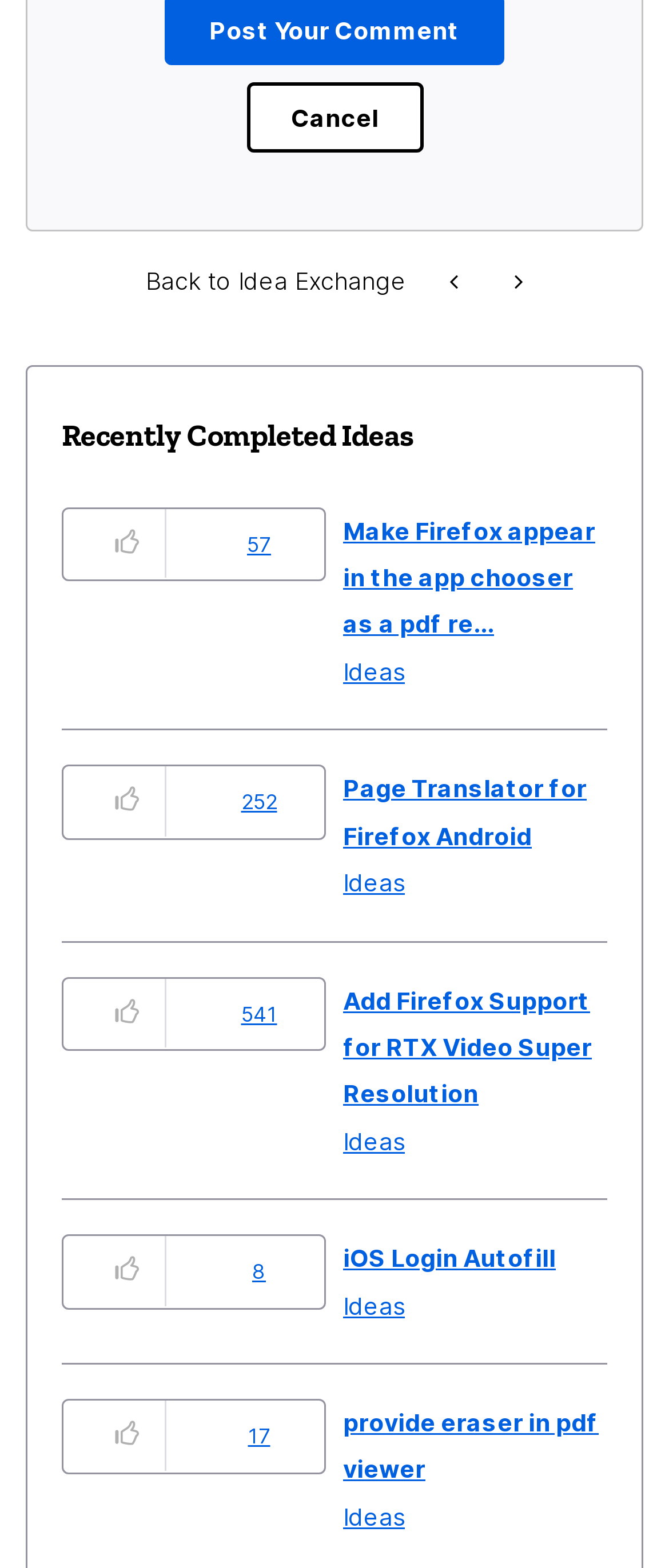Specify the bounding box coordinates of the area that needs to be clicked to achieve the following instruction: "View idea 'Make Firefox appear in the app chooser as a pdf re...' ".

[0.513, 0.329, 0.89, 0.407]